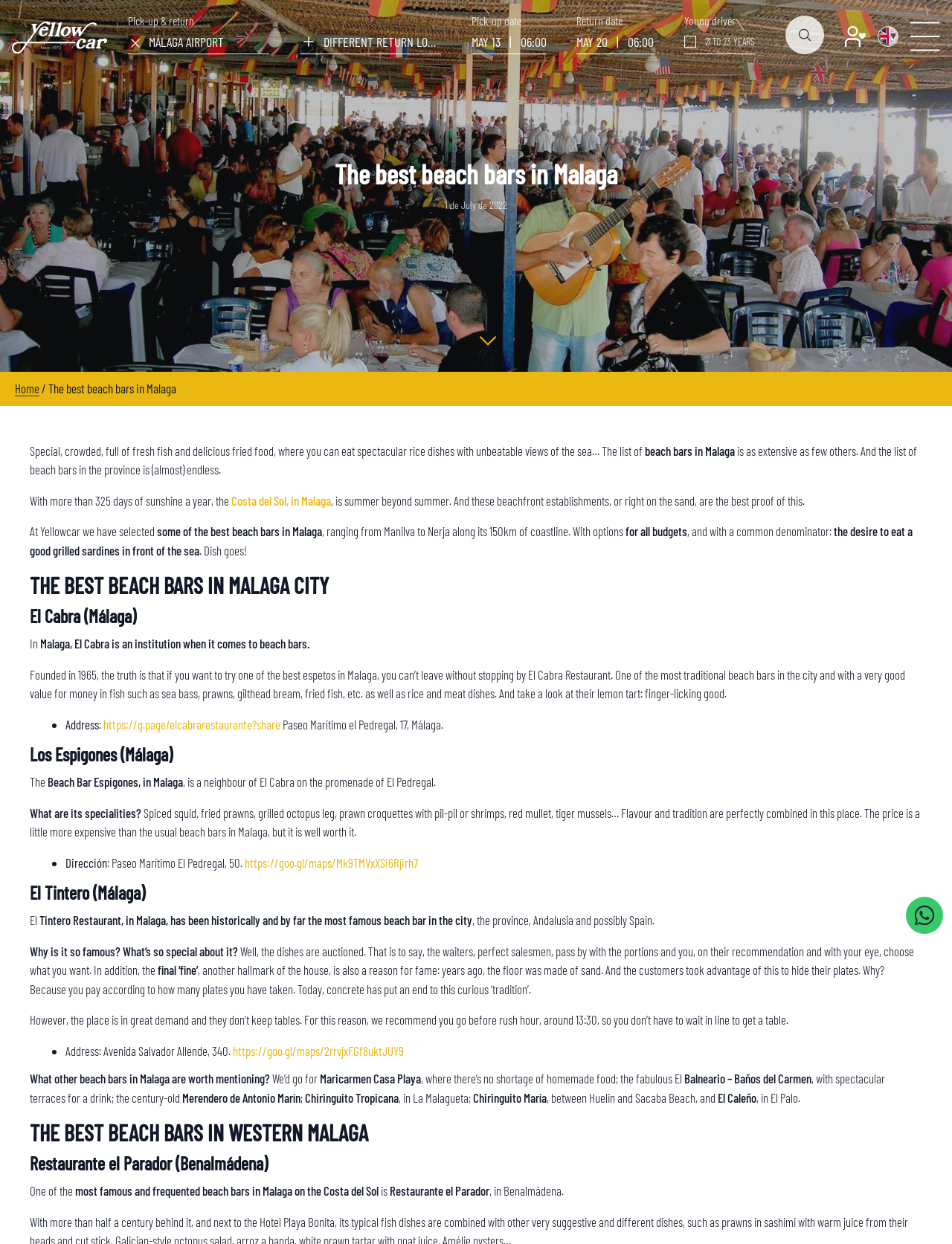Specify the bounding box coordinates of the element's area that should be clicked to execute the given instruction: "View the latest post 'Wyze Floodlight Camera: Enhancing Home Security with Cutting-Edge Technology'". The coordinates should be four float numbers between 0 and 1, i.e., [left, top, right, bottom].

None